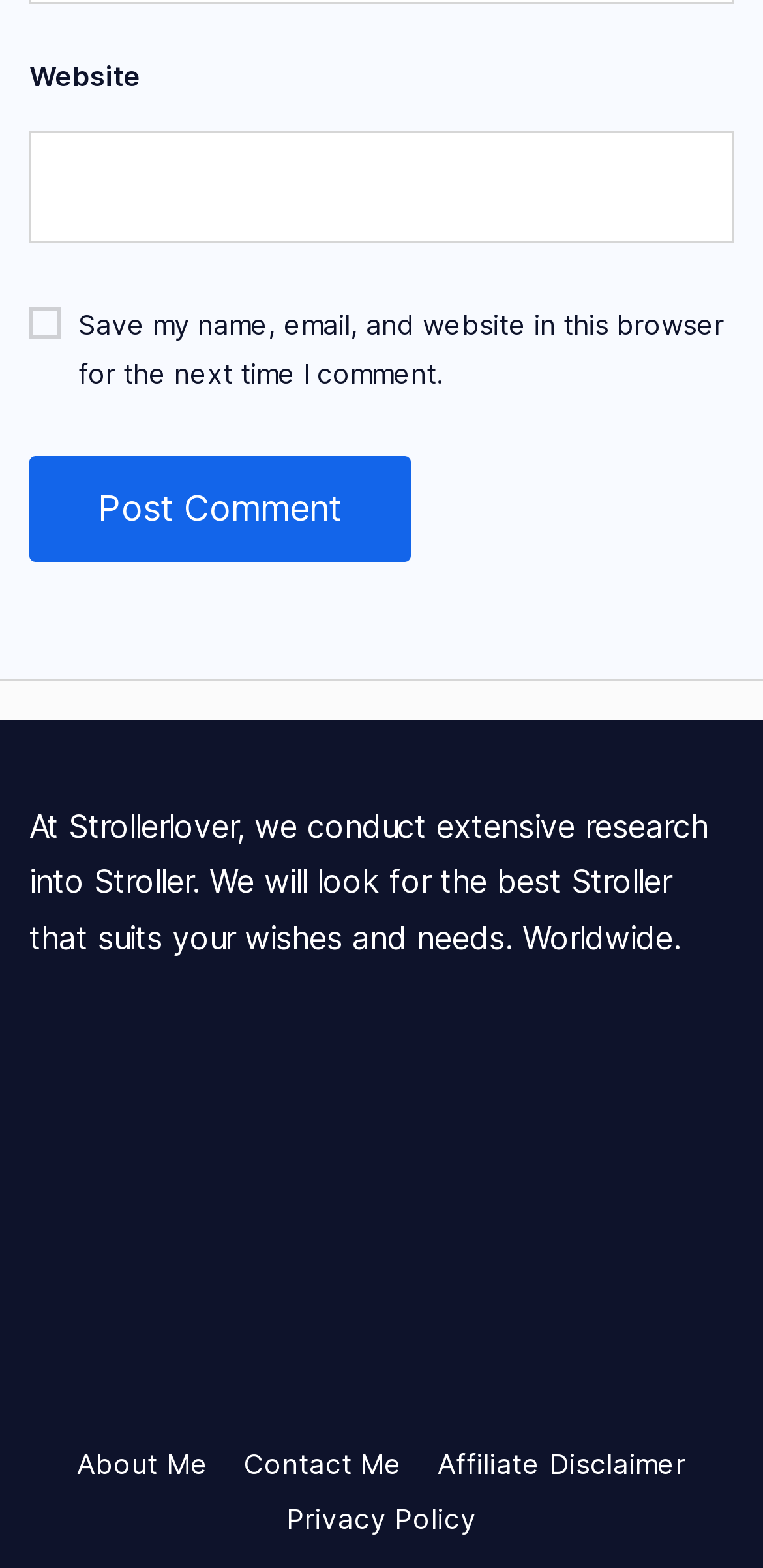Provide the bounding box coordinates for the UI element that is described by this text: "Privacy Policy". The coordinates should be in the form of four float numbers between 0 and 1: [left, top, right, bottom].

[0.352, 0.957, 0.648, 0.98]